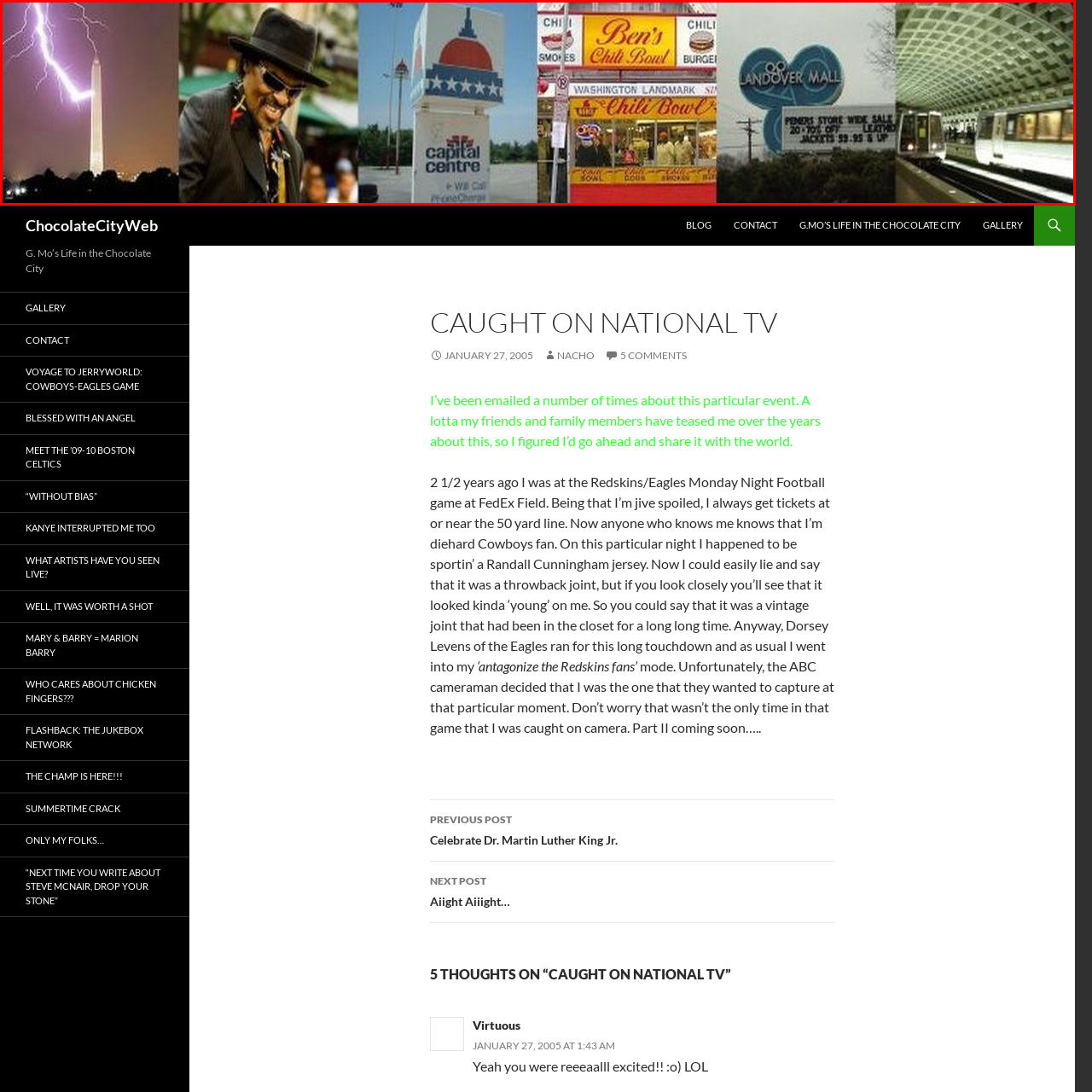Offer a thorough and descriptive summary of the image captured in the red bounding box.

This image captures a vibrant collage showcasing various iconic places and moments related to the Washington D.C. area. On the far left, a striking lightning strike illuminates the sky above the Washington Monument, symbolizing the city’s historic significance. Next, a charismatic figure dressed in stylish attire exudes a sense of local culture and personality, possibly reflecting the arts and music prevalent in the region. Following this, the Capital Centre sign stands as a reminder of the entertainment venues that once thrived in the area, while the famous Ben’s Chili Bowl showcases its iconic status as a beloved eatery known for its delicious chili and community spirit. Lastly, the Landover Mall sign and a glimpse of the Washington Metro station emphasize the blend of suburban retail with urban transit, highlighting the interconnectedness of D.C.'s neighborhoods and their unique contributions to the cultural tapestry of the city. Together, these visuals encapsulate the rich history, culinary delights, and lively atmosphere characteristic of the Chocolate City.